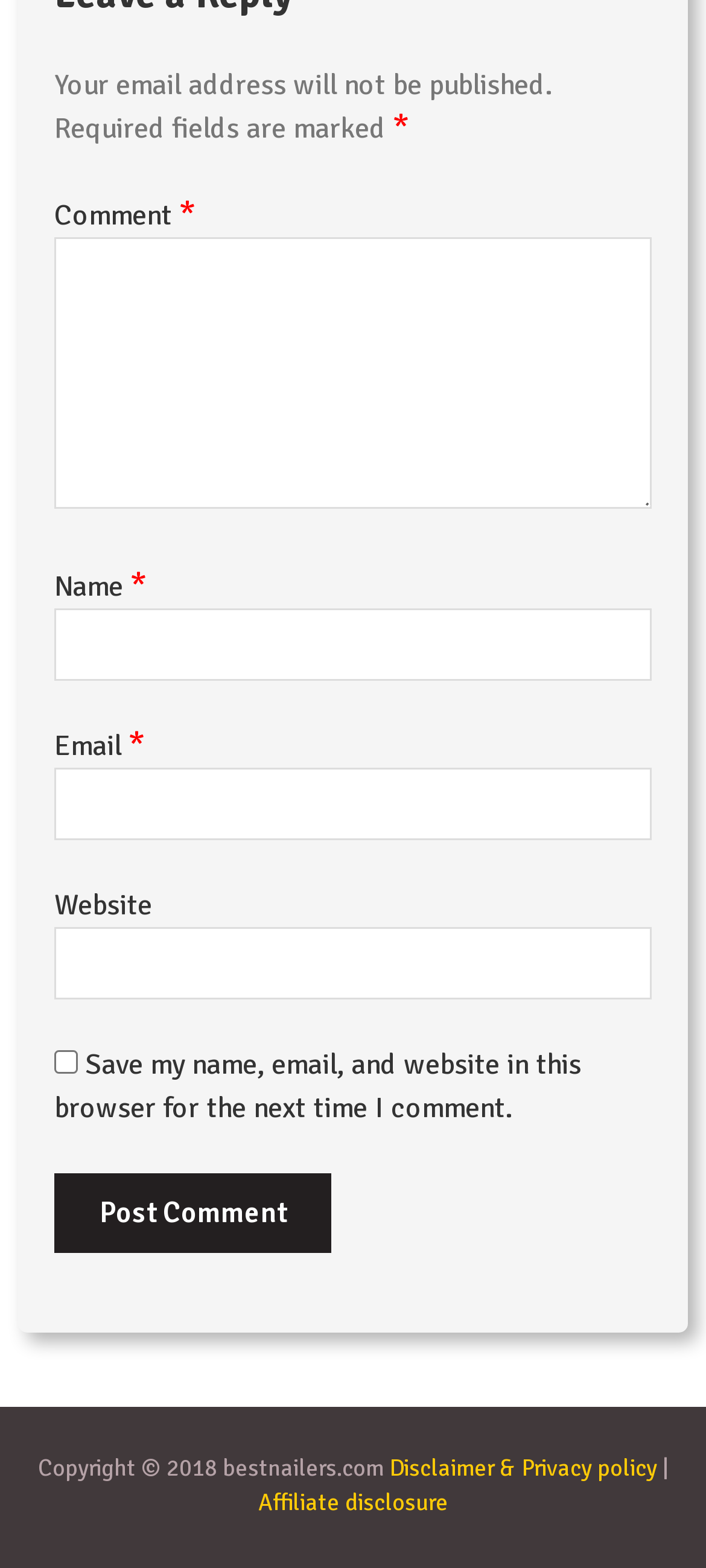Use a single word or phrase to answer the question: What is the button at the bottom of the form for?

Post Comment